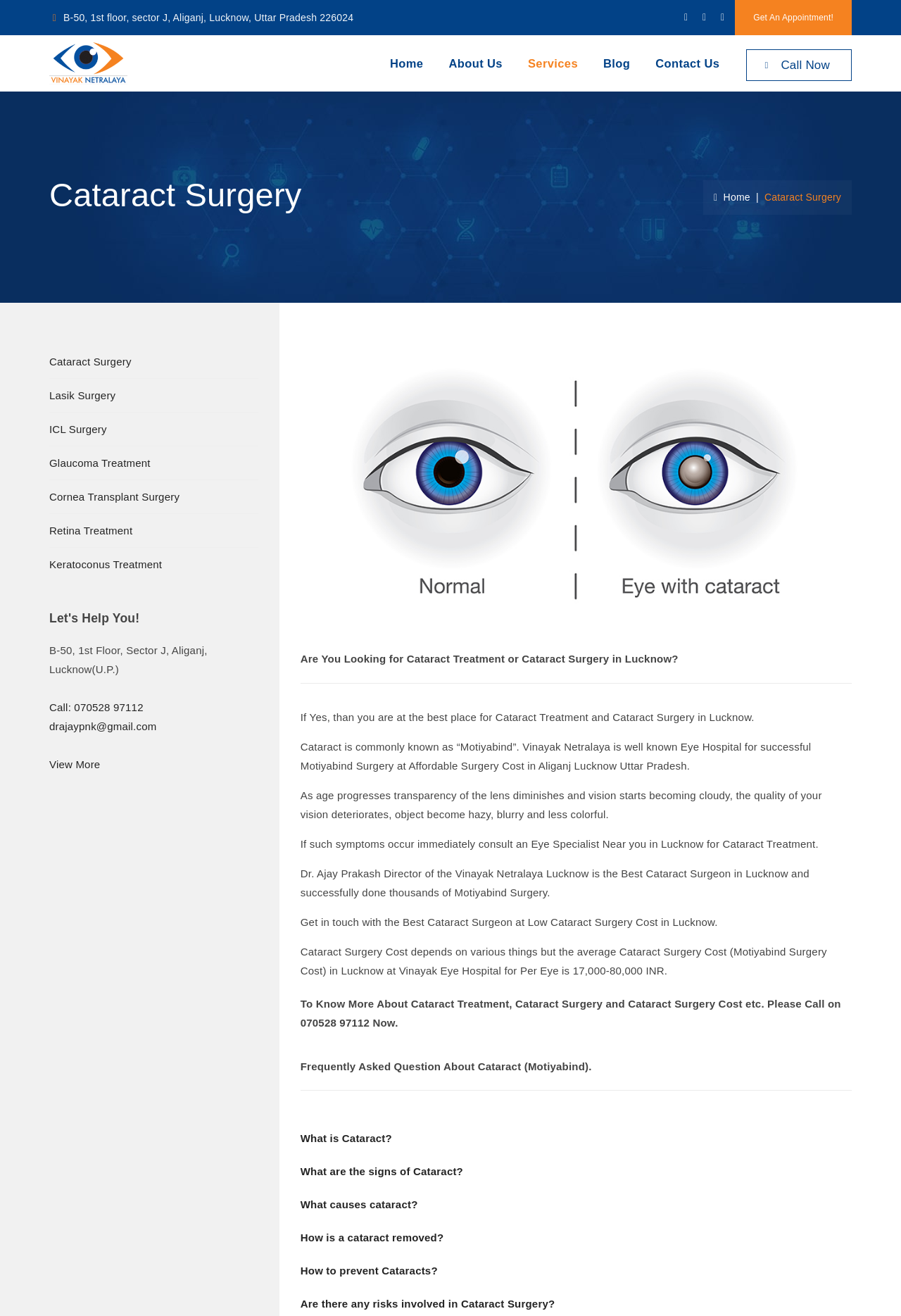Find the bounding box coordinates of the element to click in order to complete this instruction: "Contact Us". The bounding box coordinates must be four float numbers between 0 and 1, denoted as [left, top, right, bottom].

[0.714, 0.027, 0.813, 0.07]